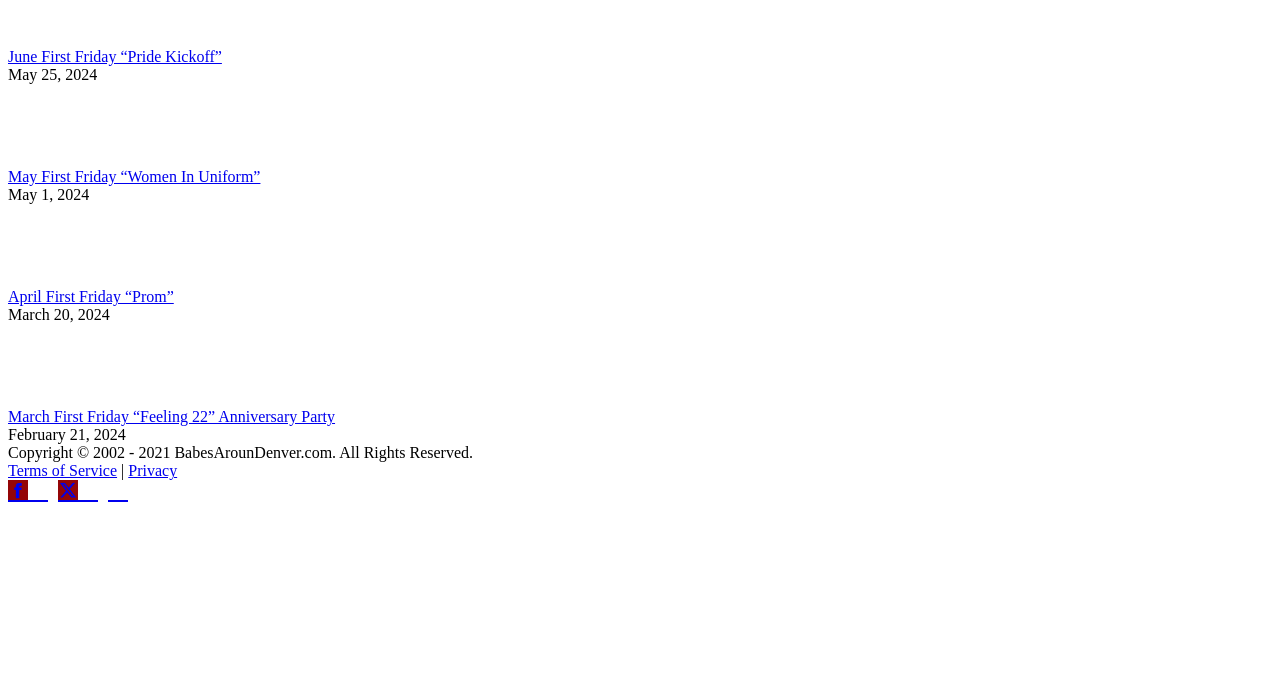Please give the bounding box coordinates of the area that should be clicked to fulfill the following instruction: "Subscribe to Rss feed". The coordinates should be in the format of four float numbers from 0 to 1, i.e., [left, top, right, bottom].

[0.084, 0.696, 0.1, 0.725]